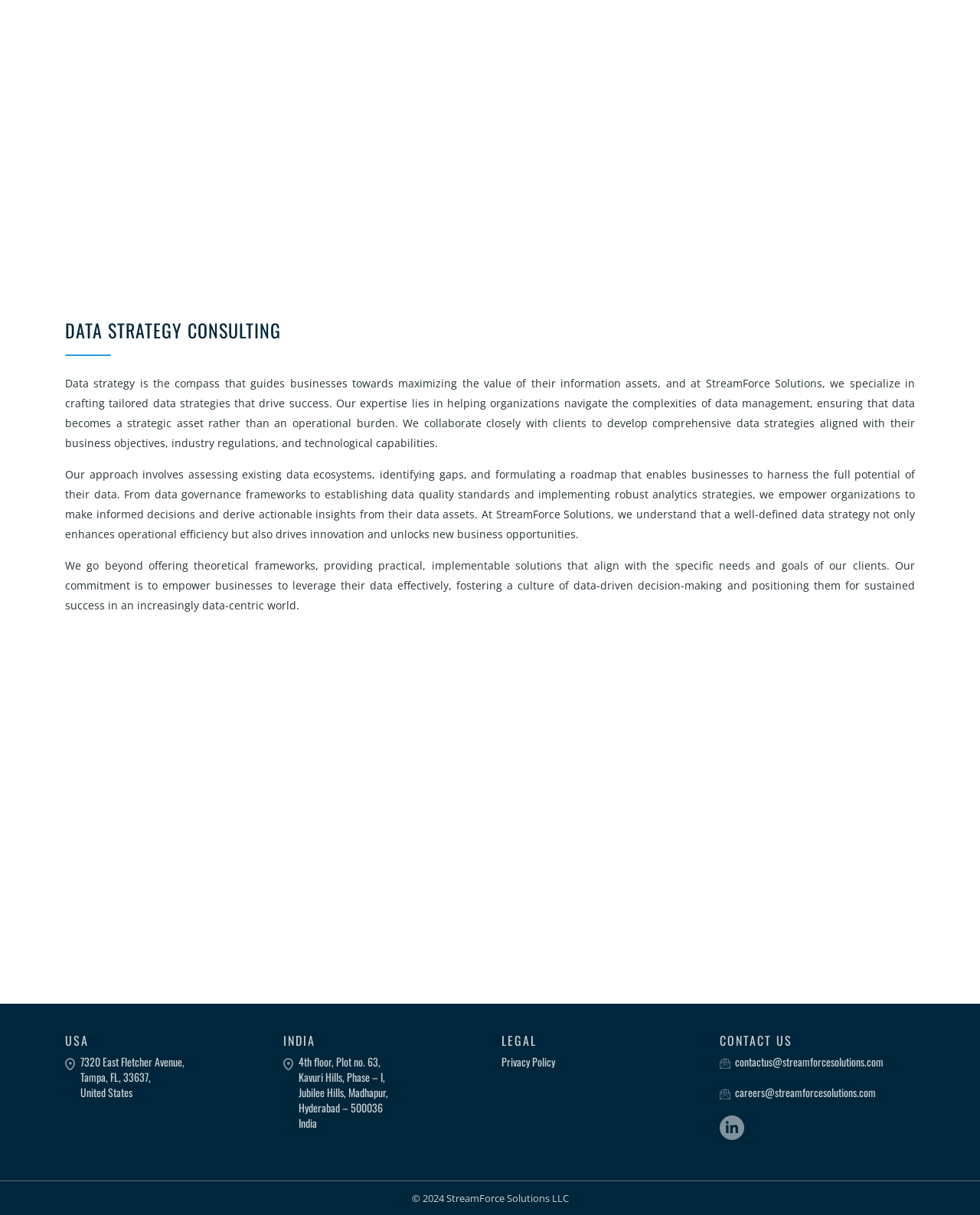What is the company's main service?
Based on the screenshot, respond with a single word or phrase.

Data strategy consulting